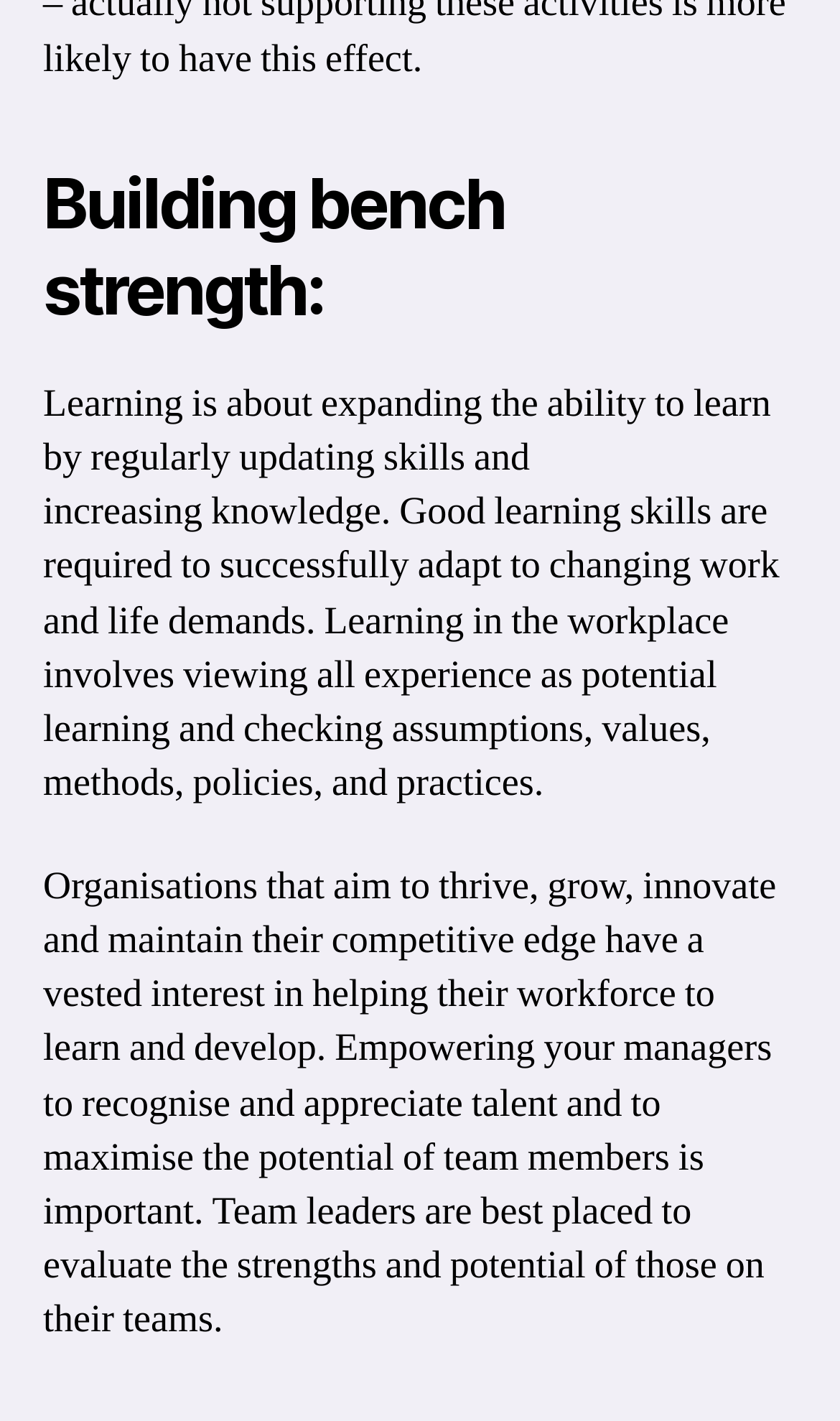Identify the bounding box for the UI element specified in this description: "Share on Email". The coordinates must be four float numbers between 0 and 1, formatted as [left, top, right, bottom].

[0.769, 0.411, 0.949, 0.478]